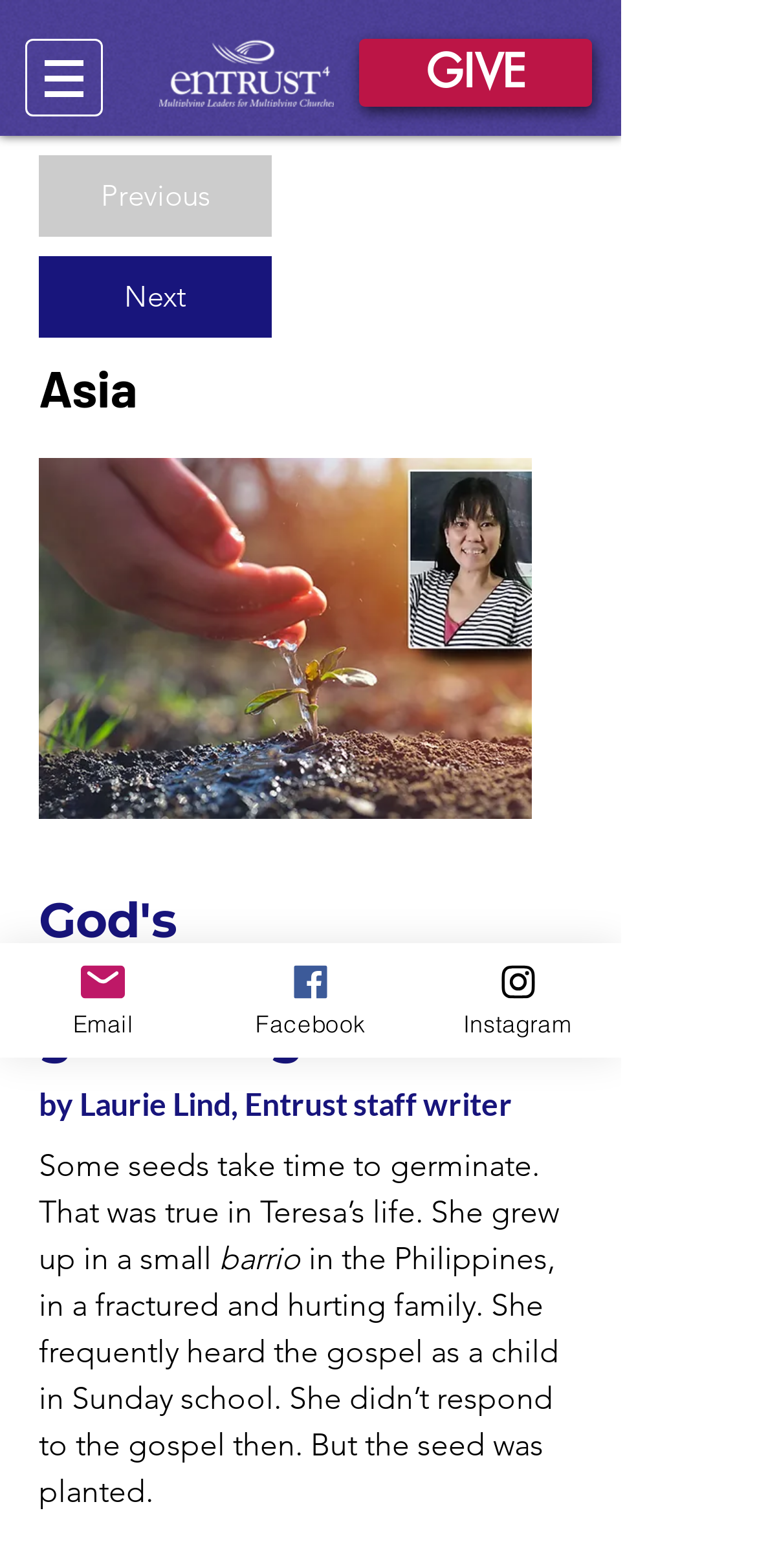What is the text on the navigation button?
Please provide a single word or phrase as the answer based on the screenshot.

Site